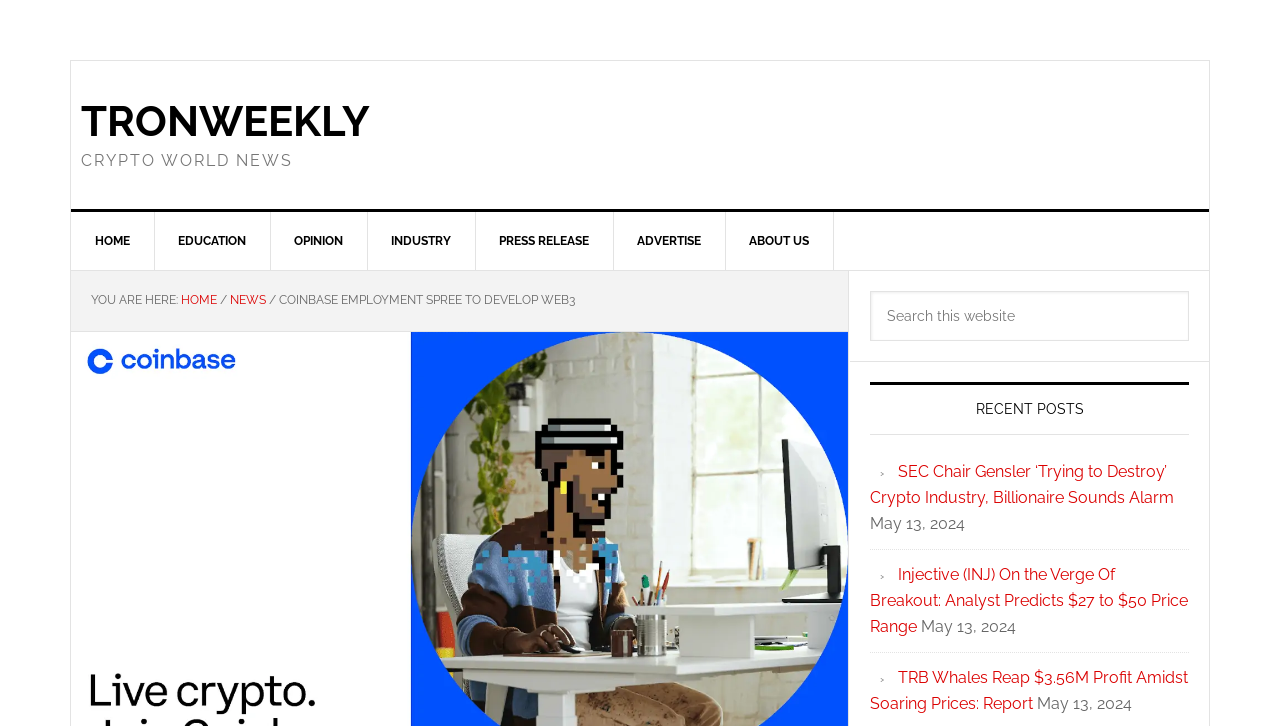Identify the bounding box for the described UI element: "www.davidroseministries.com".

None